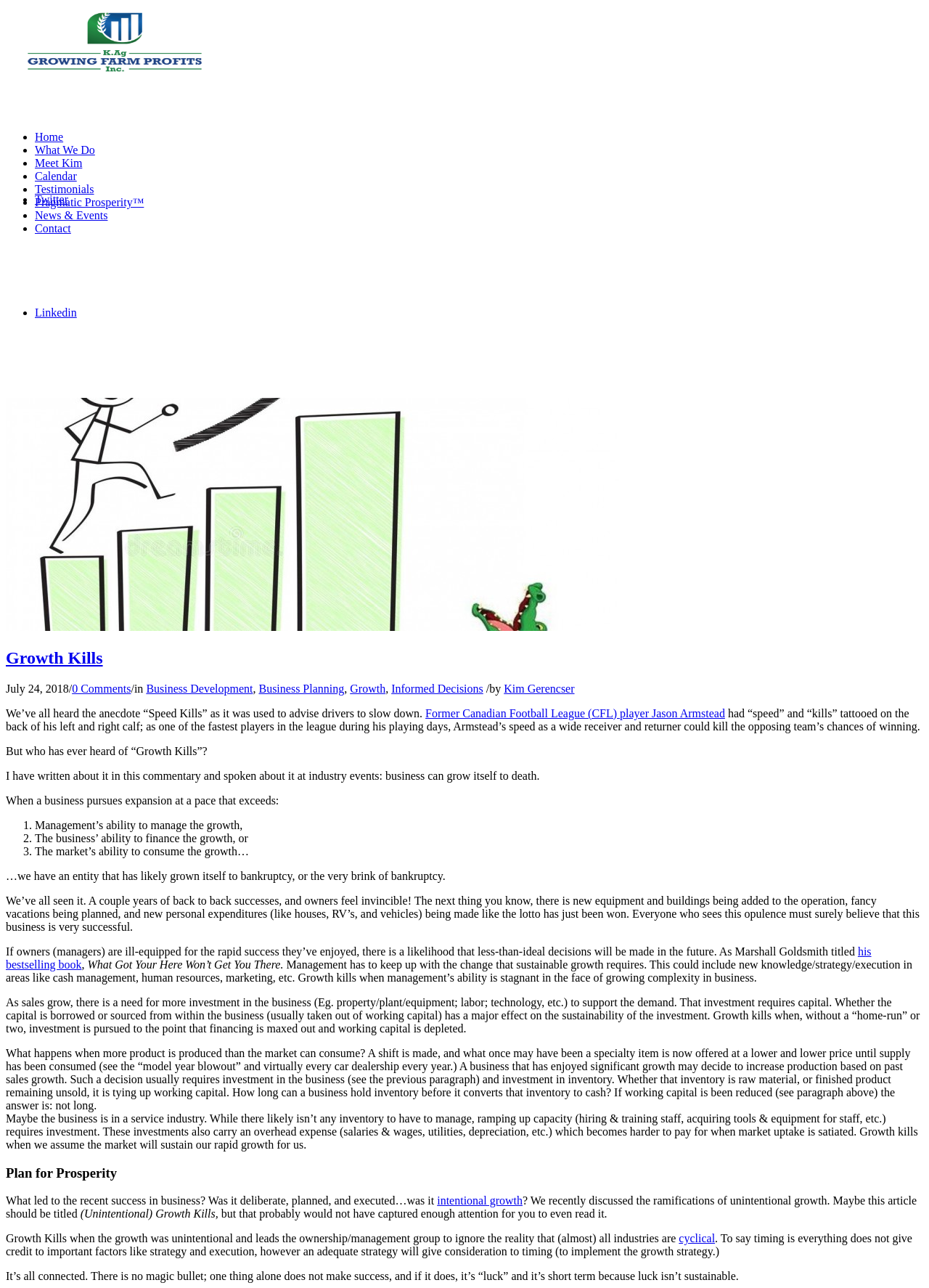Given the element description News & Events, predict the bounding box coordinates for the UI element in the webpage screenshot. The format should be (top-left x, top-left y, bottom-right x, bottom-right y), and the values should be between 0 and 1.

[0.038, 0.162, 0.116, 0.172]